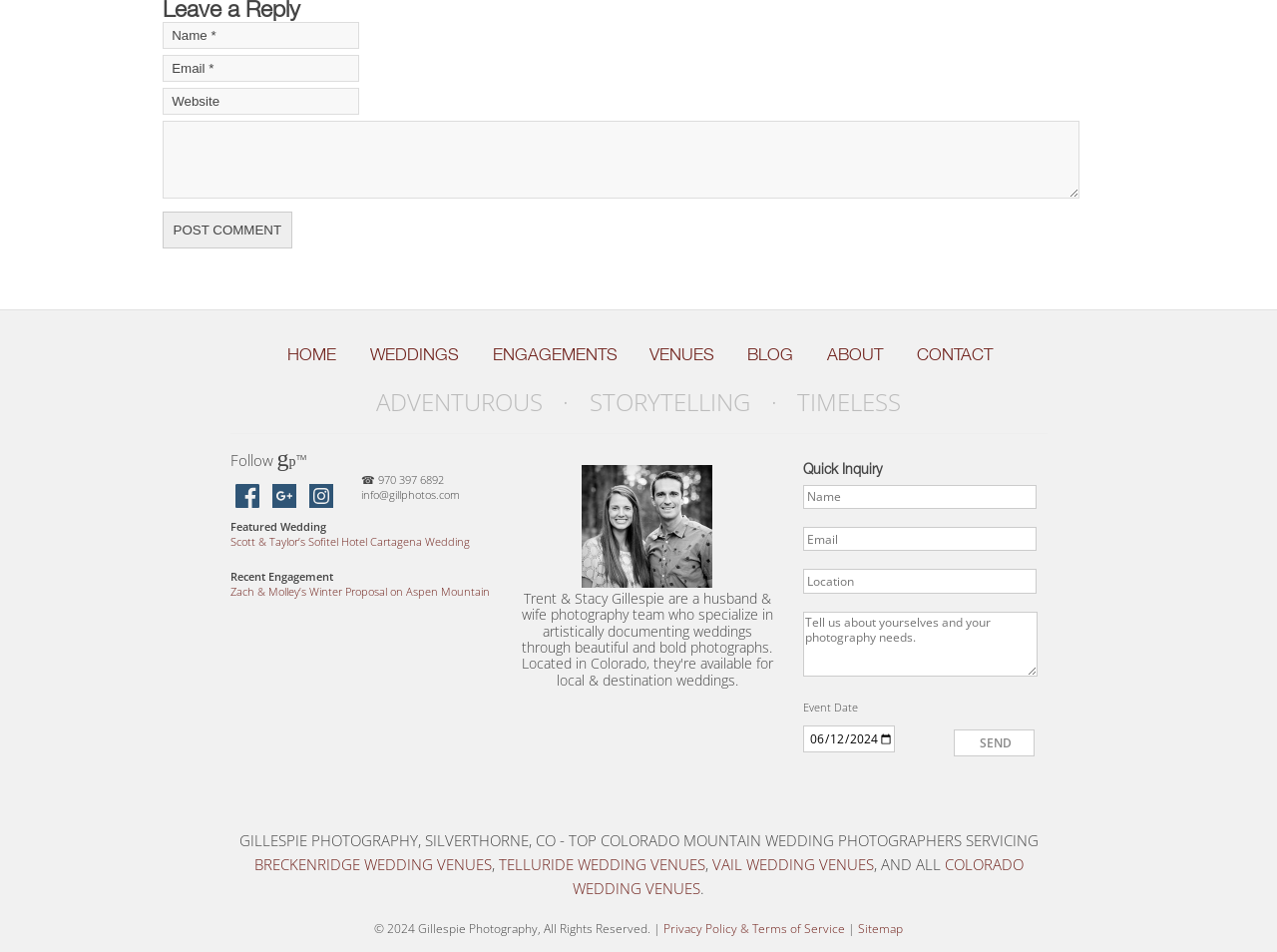Pinpoint the bounding box coordinates of the clickable element to carry out the following instruction: "Send a message."

[0.747, 0.766, 0.81, 0.794]